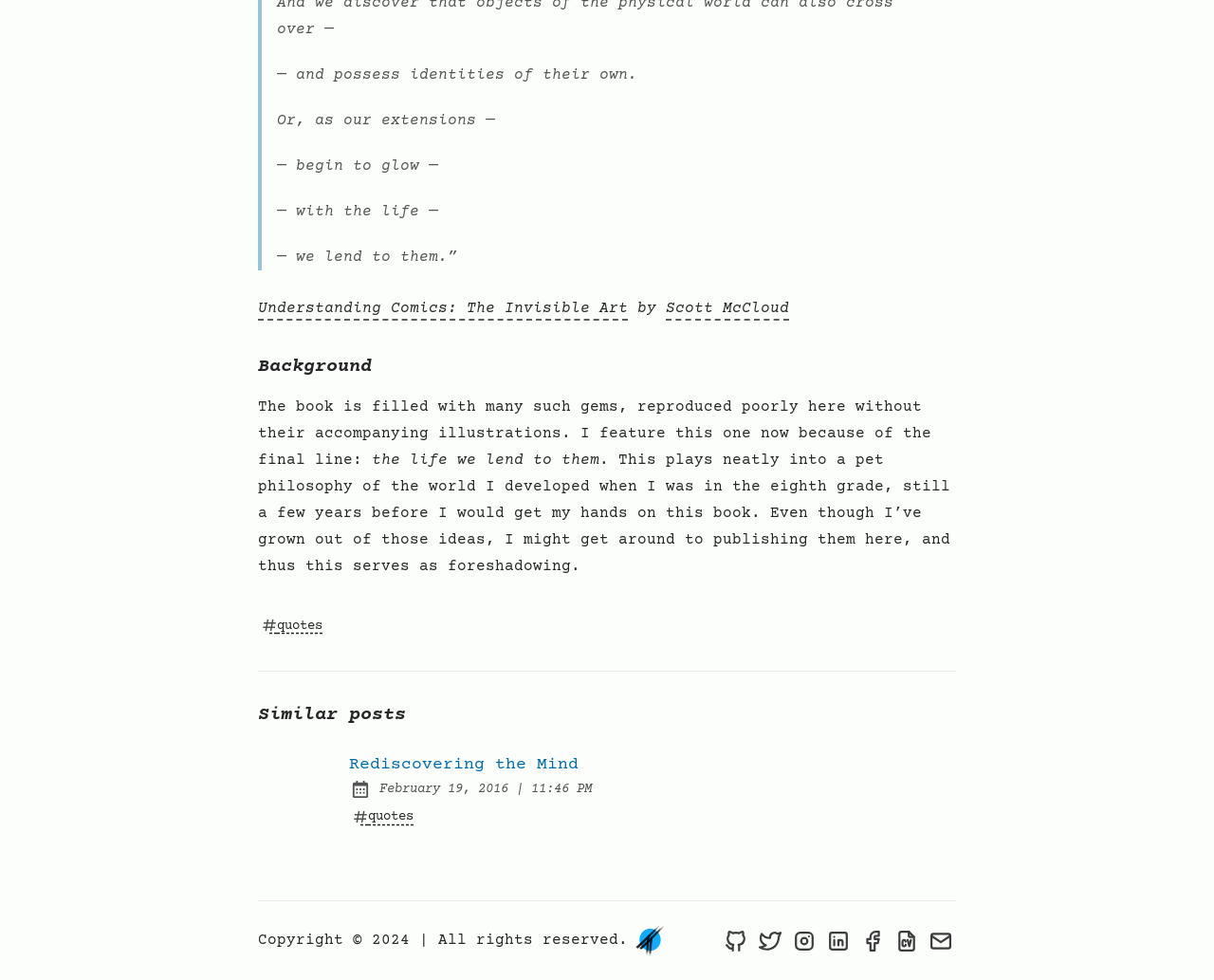Find the bounding box coordinates for the UI element that matches this description: "title="Terence Tuhinanshu on LinkedIn"".

[0.678, 0.944, 0.703, 0.975]